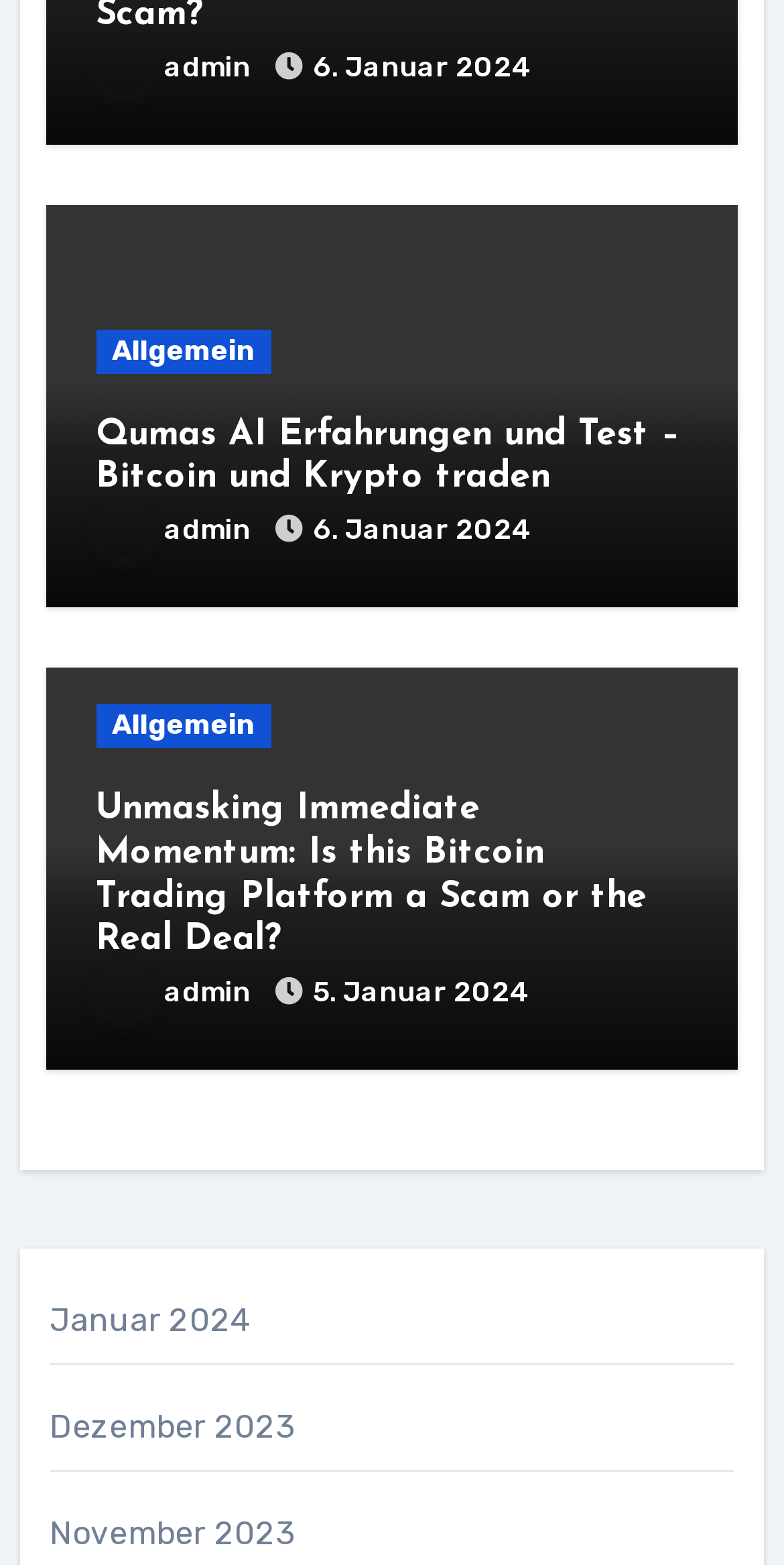What is the date of the latest article?
Please respond to the question thoroughly and include all relevant details.

I looked at the dates associated with each article and found that the latest one is '6. Januar 2024', which is linked to the article 'Qumas AI Erfahrungen und Test – Bitcoin und Krypto traden'.